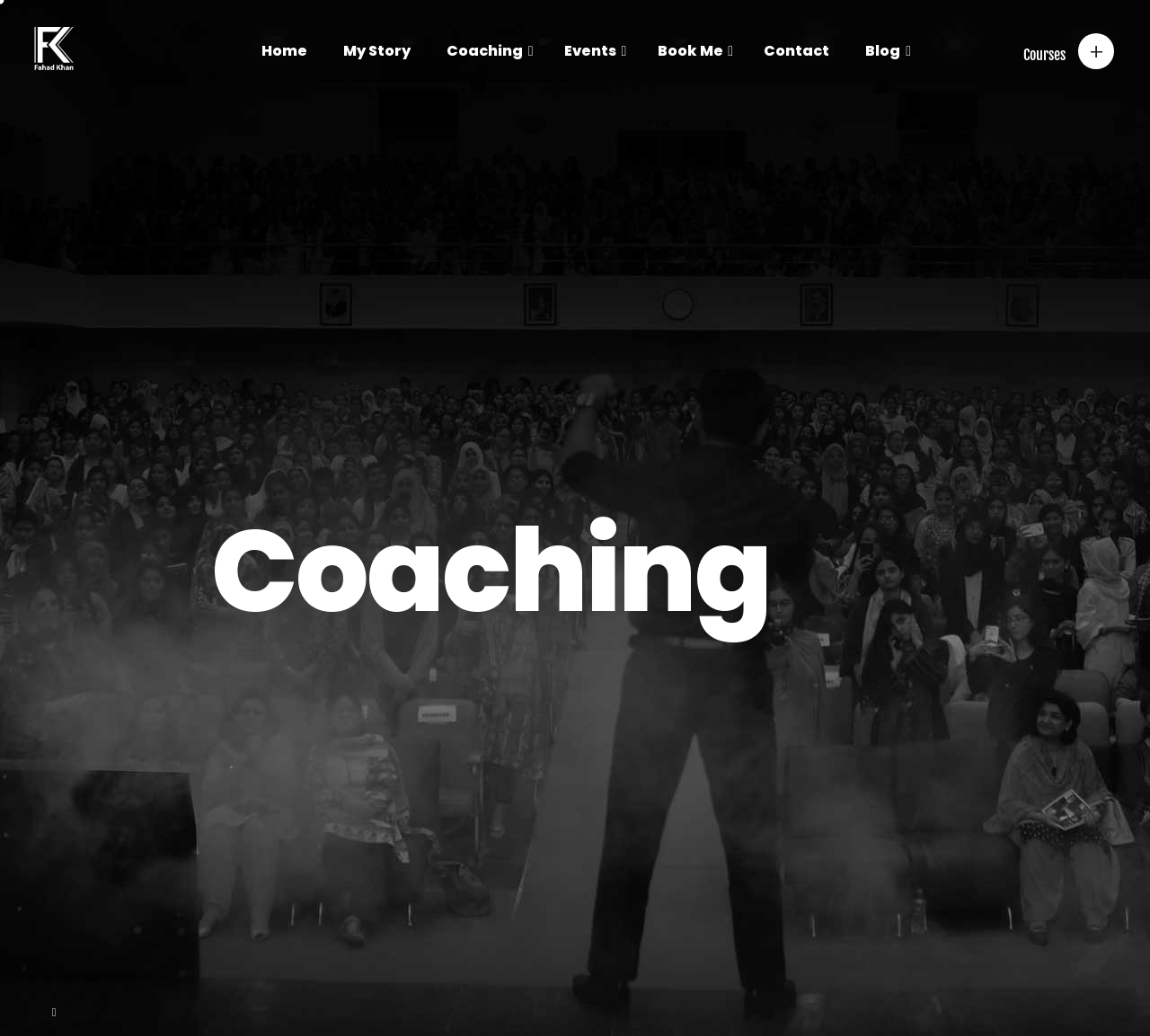Determine the bounding box coordinates for the element that should be clicked to follow this instruction: "Get in touch with Fahad Khan". The coordinates should be given as four float numbers between 0 and 1, in the format [left, top, right, bottom].

[0.066, 0.733, 0.151, 0.76]